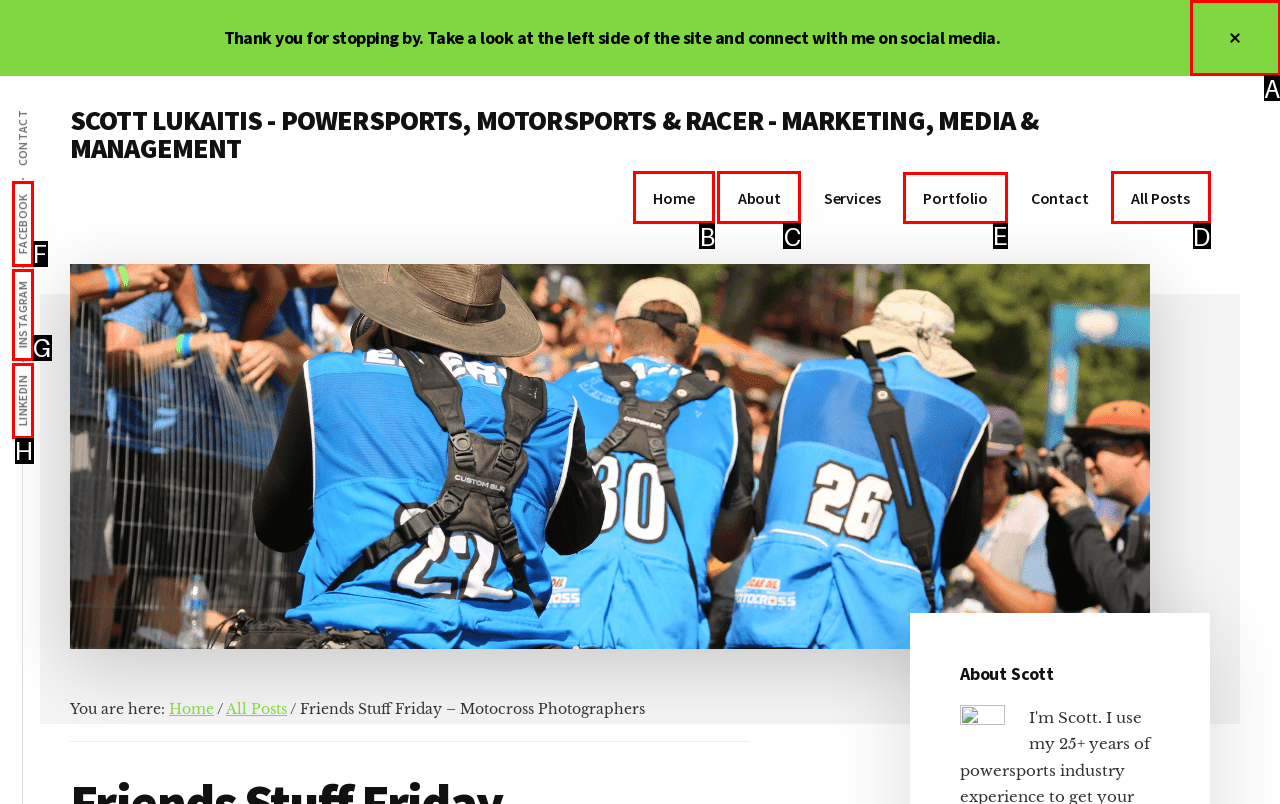For the instruction: View Scott Lukaitis' portfolio, determine the appropriate UI element to click from the given options. Respond with the letter corresponding to the correct choice.

E